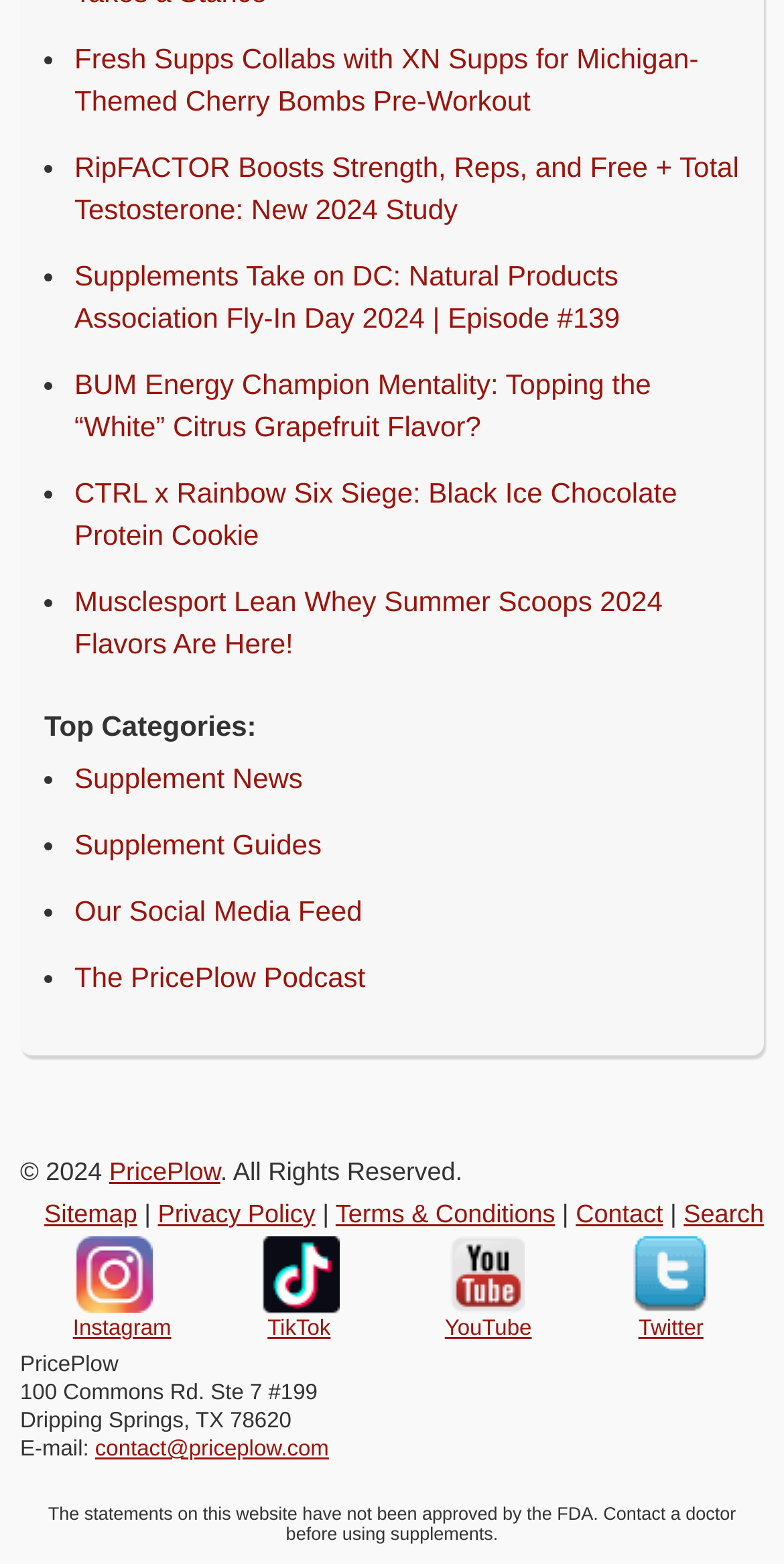What is the disclaimer about the statements on the website?
Could you give a comprehensive explanation in response to this question?

The disclaimer at the bottom of the webpage states that 'The statements on this website have not been approved by the FDA', which suggests that the website's content has not been officially approved by the Food and Drug Administration.